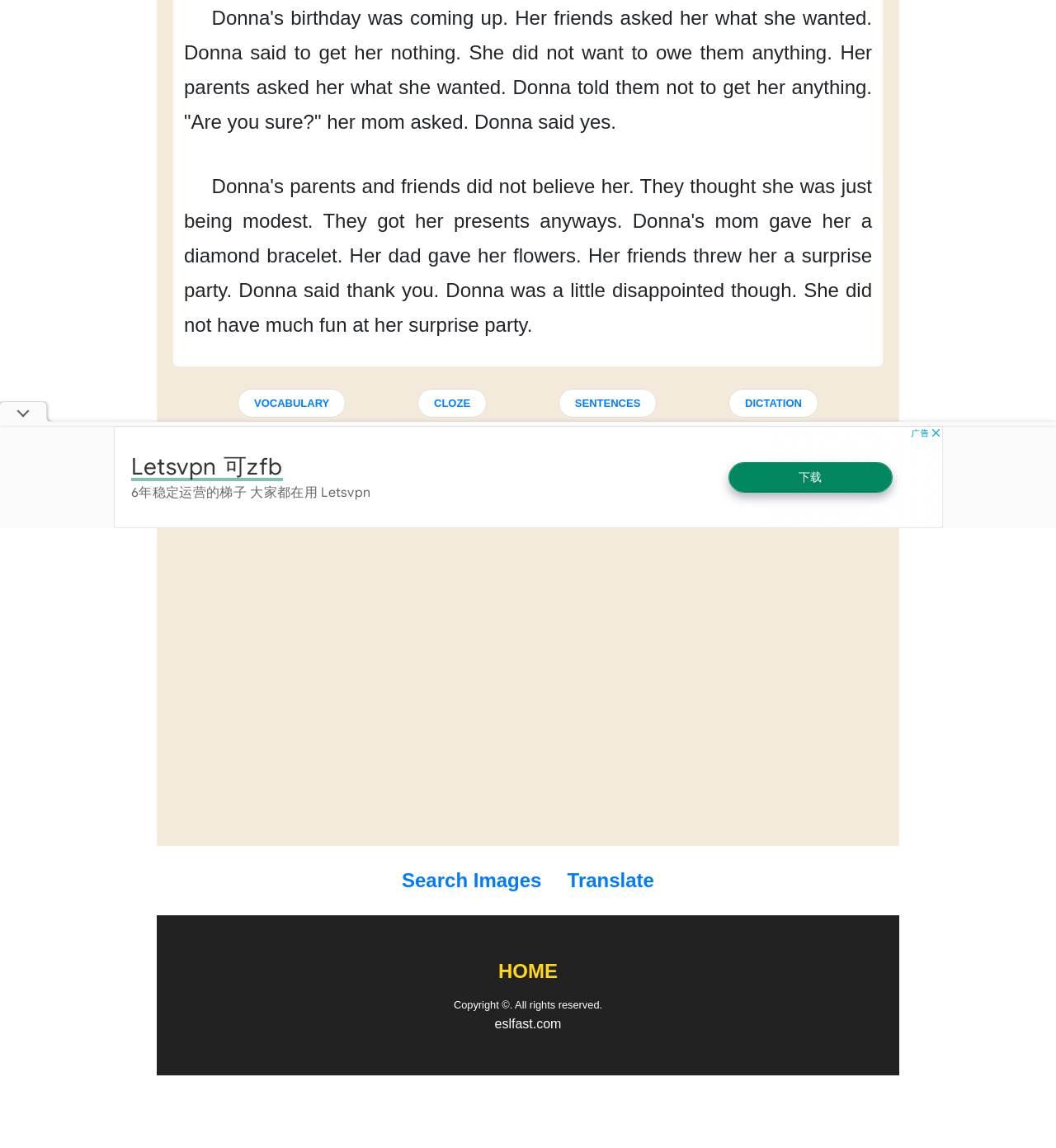For the given element description Locate Us, determine the bounding box coordinates of the UI element. The coordinates should follow the format (top-left x, top-left y, bottom-right x, bottom-right y) and be within the range of 0 to 1.

None